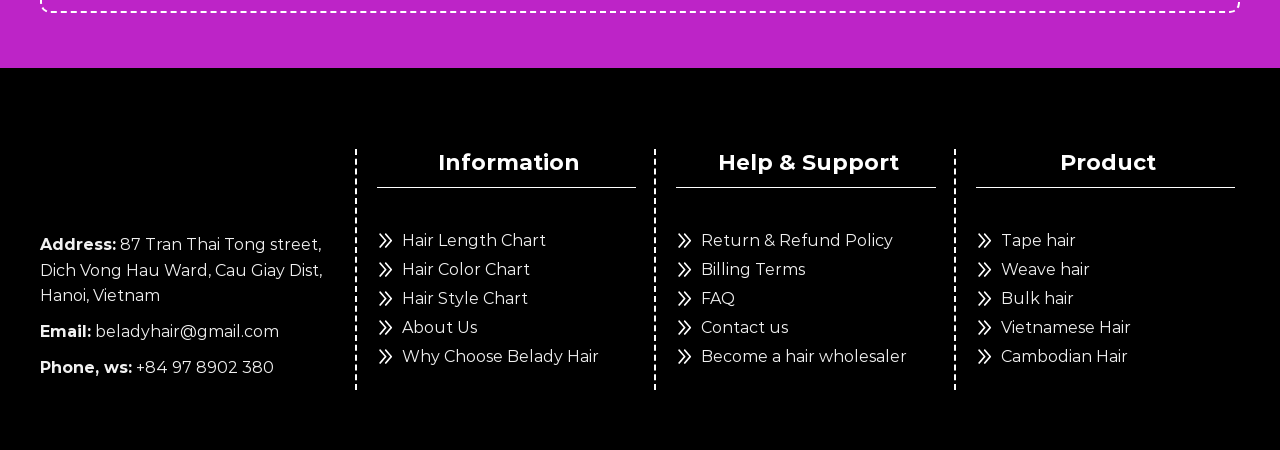How many links are there under the 'Help & Support' category?
Give a one-word or short phrase answer based on the image.

4